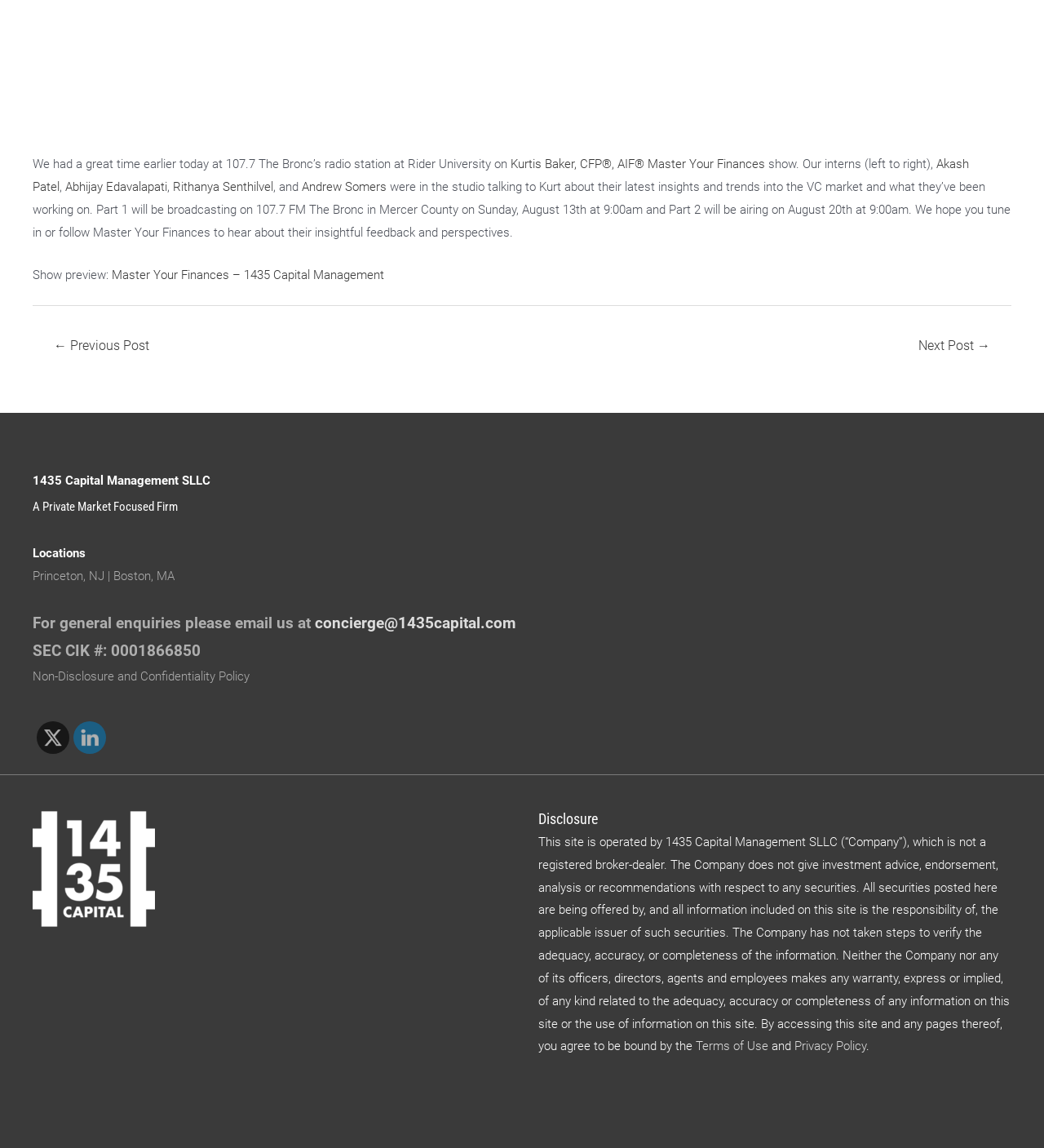Determine the bounding box coordinates of the clickable element to complete this instruction: "Go to the previous post". Provide the coordinates in the format of four float numbers between 0 and 1, [left, top, right, bottom].

[0.033, 0.107, 0.162, 0.134]